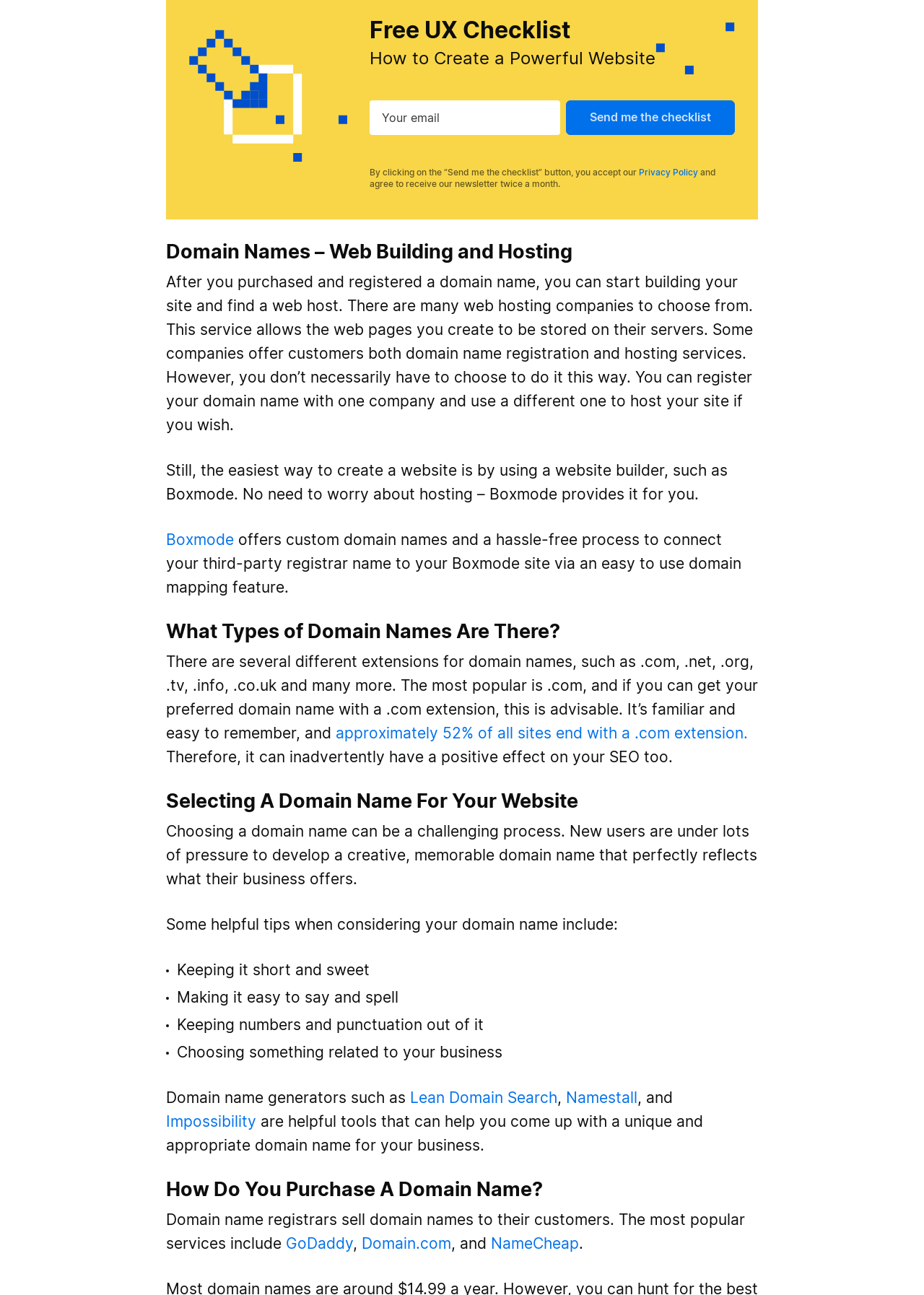Based on the image, please respond to the question with as much detail as possible:
What is the purpose of the 'Send me the checklist' button?

The 'Send me the checklist' button is located below the 'Your email' textbox, and when clicked, it sends a UX checklist to the provided email address. This is inferred from the button's text and its position relative to the email input field.